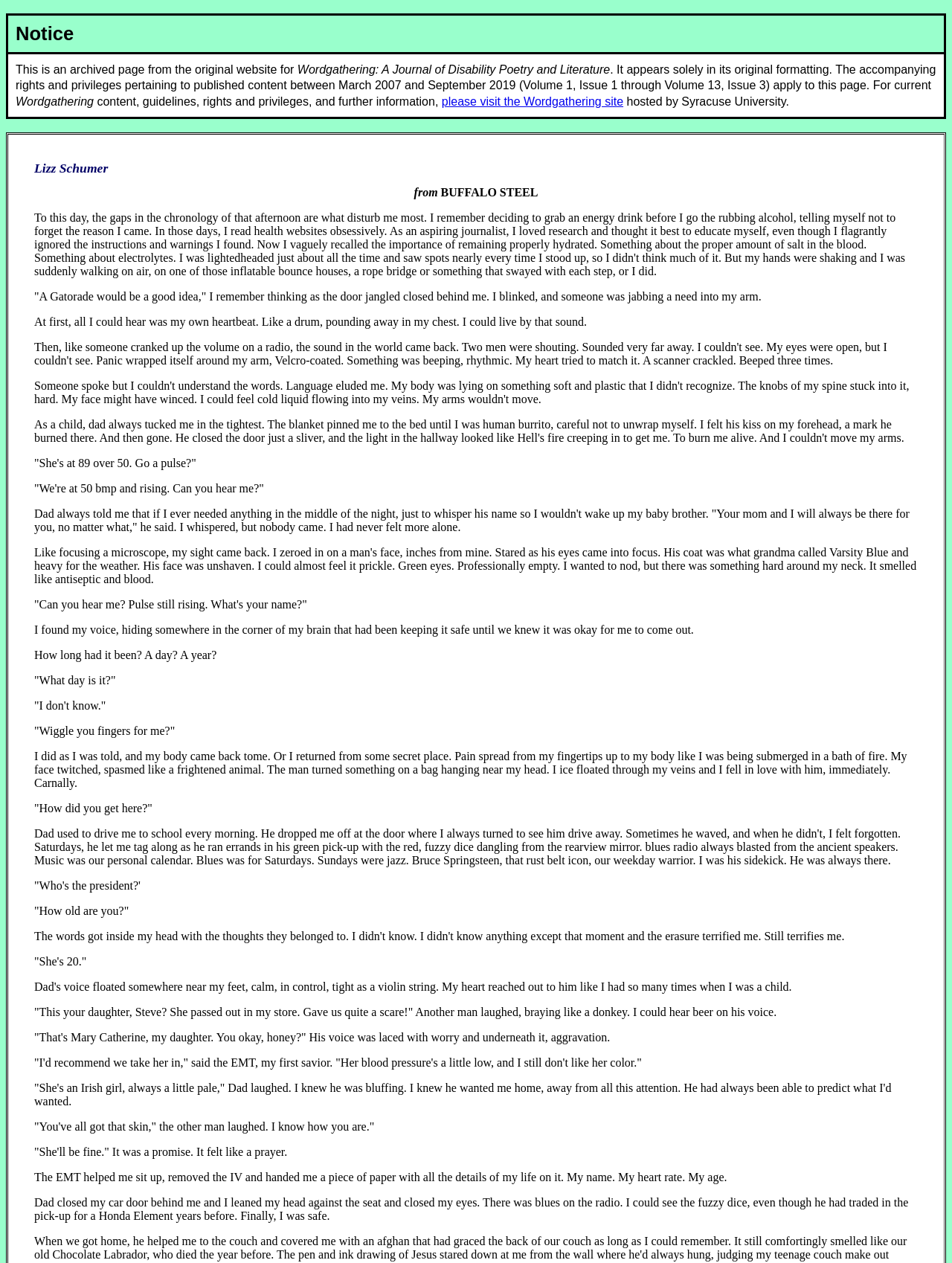Describe every aspect of the webpage comprehensively.

The webpage is an archived page from the original website for Wordgathering, a journal of disability poetry and literature. At the top of the page, there is a notice section with a heading "Notice" followed by three paragraphs of text. The first paragraph explains that the page is archived and appears in its original formatting. The second paragraph provides information about the rights and privileges pertaining to published content between March 2007 and September 2019. The third paragraph directs users to visit the Wordgathering site, hosted by Syracuse University, for current content, guidelines, and further information.

Below the notice section, there are two headings, "Lizz Schumer" and "from BUFFALO STEEL", which appear to be related to the author or contributor of the content. The headings are positioned near the top of the page, with "Lizz Schumer" slightly above "from BUFFALO STEEL".